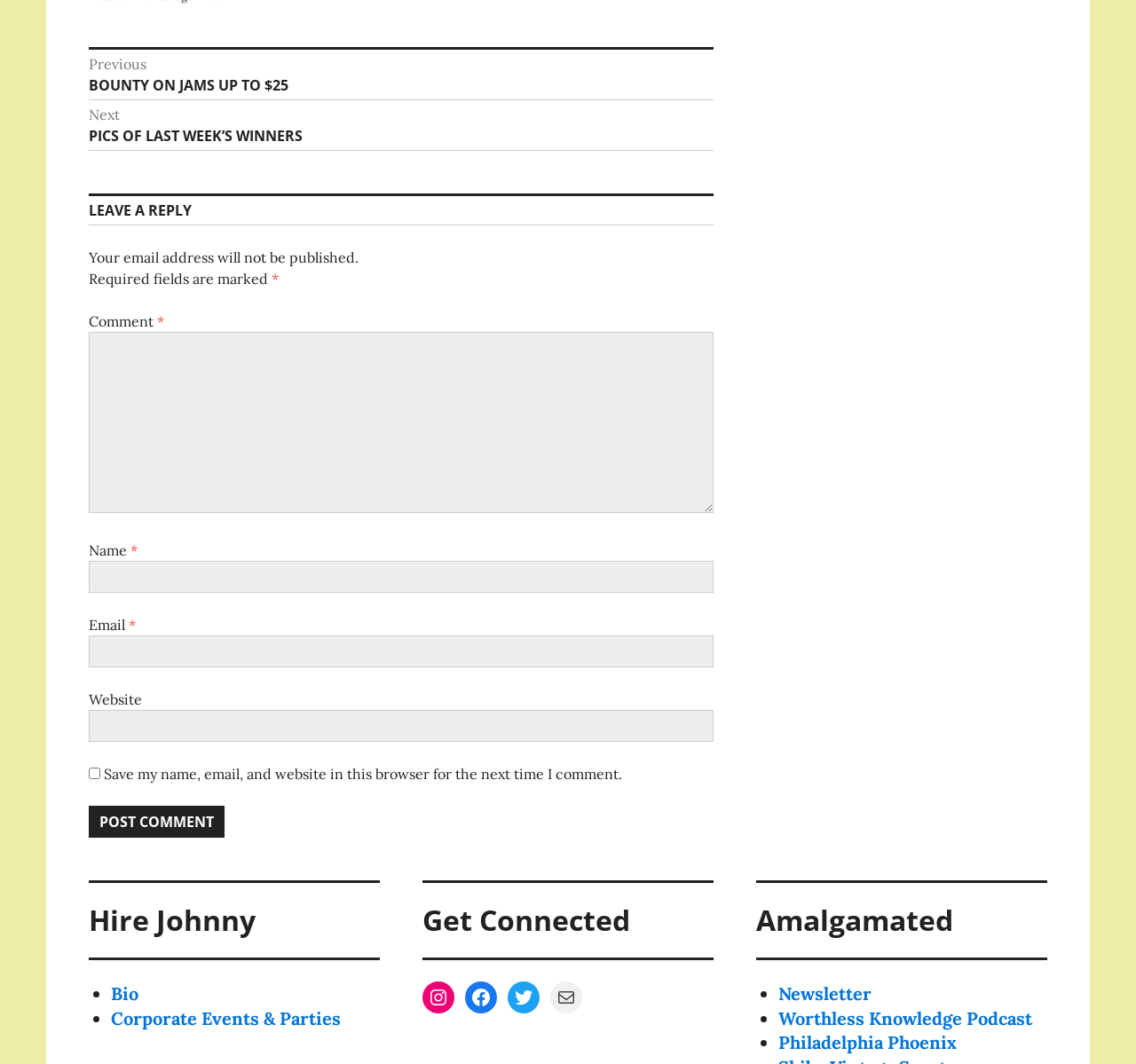Specify the bounding box coordinates of the element's region that should be clicked to achieve the following instruction: "Click on the 'Post Comment' button". The bounding box coordinates consist of four float numbers between 0 and 1, in the format [left, top, right, bottom].

[0.078, 0.757, 0.198, 0.787]